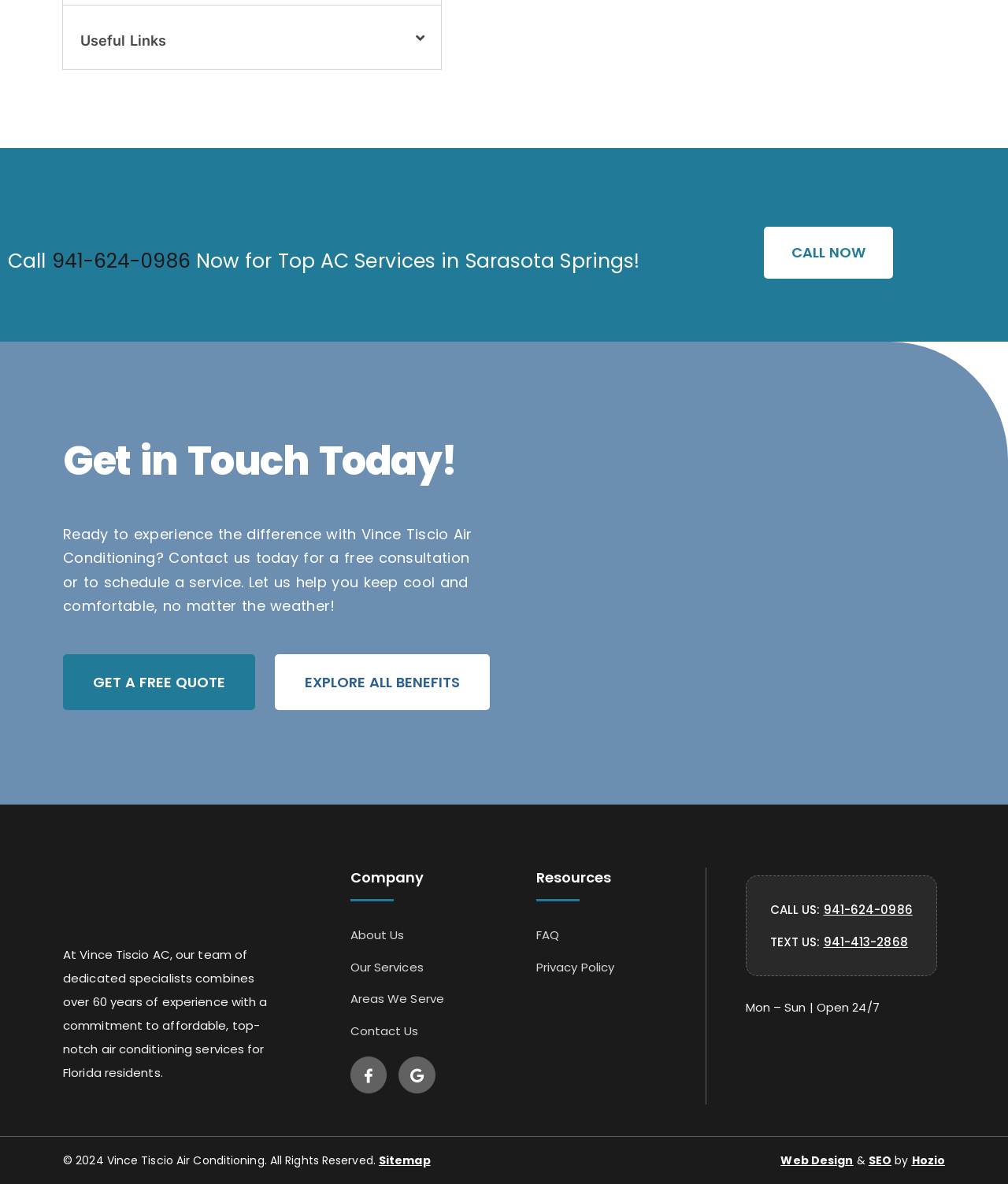Identify the bounding box coordinates of the HTML element based on this description: "Dental Services".

None